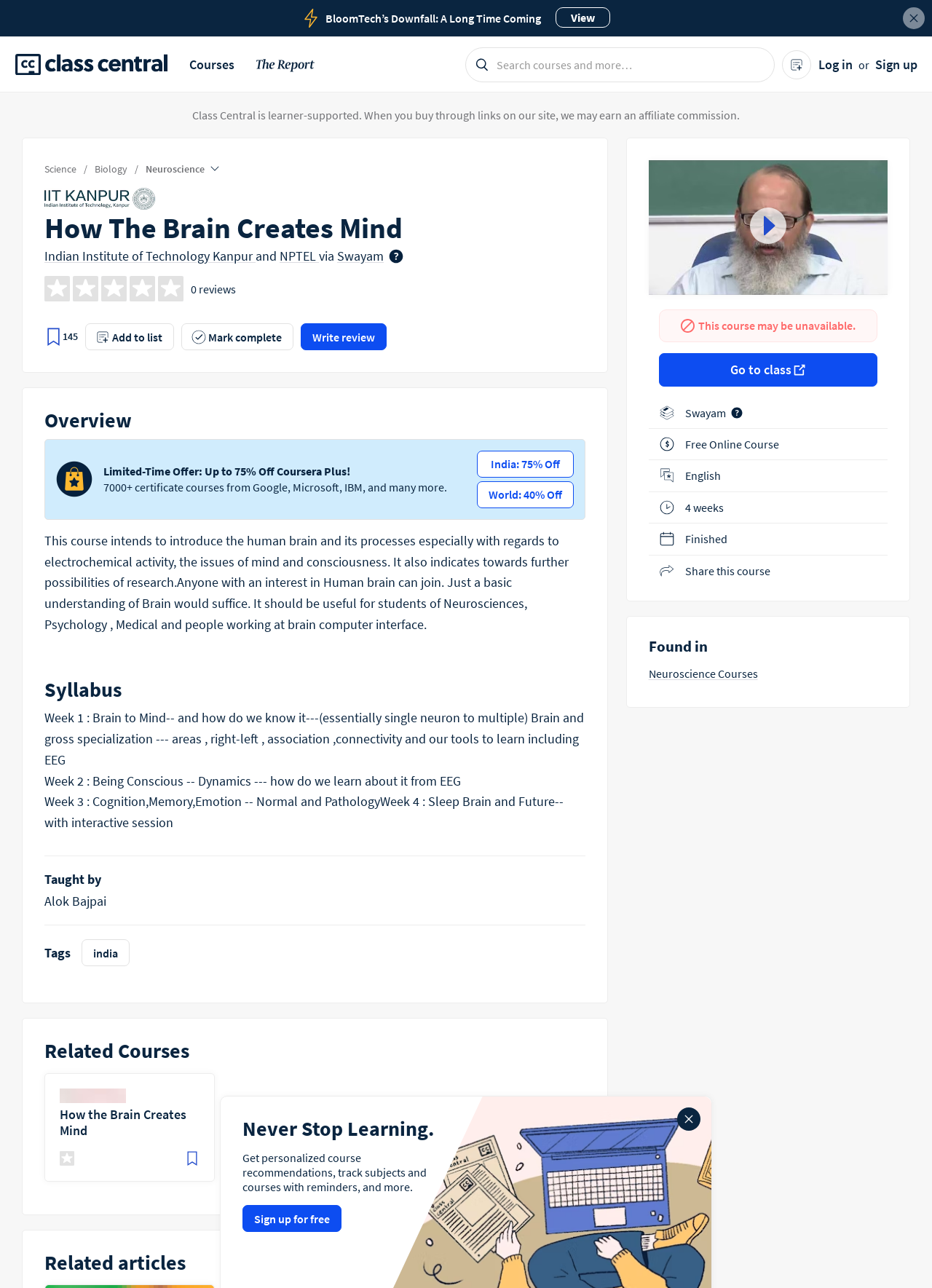What is the name of the platform that offers this course?
Answer with a single word or phrase, using the screenshot for reference.

NPTEL